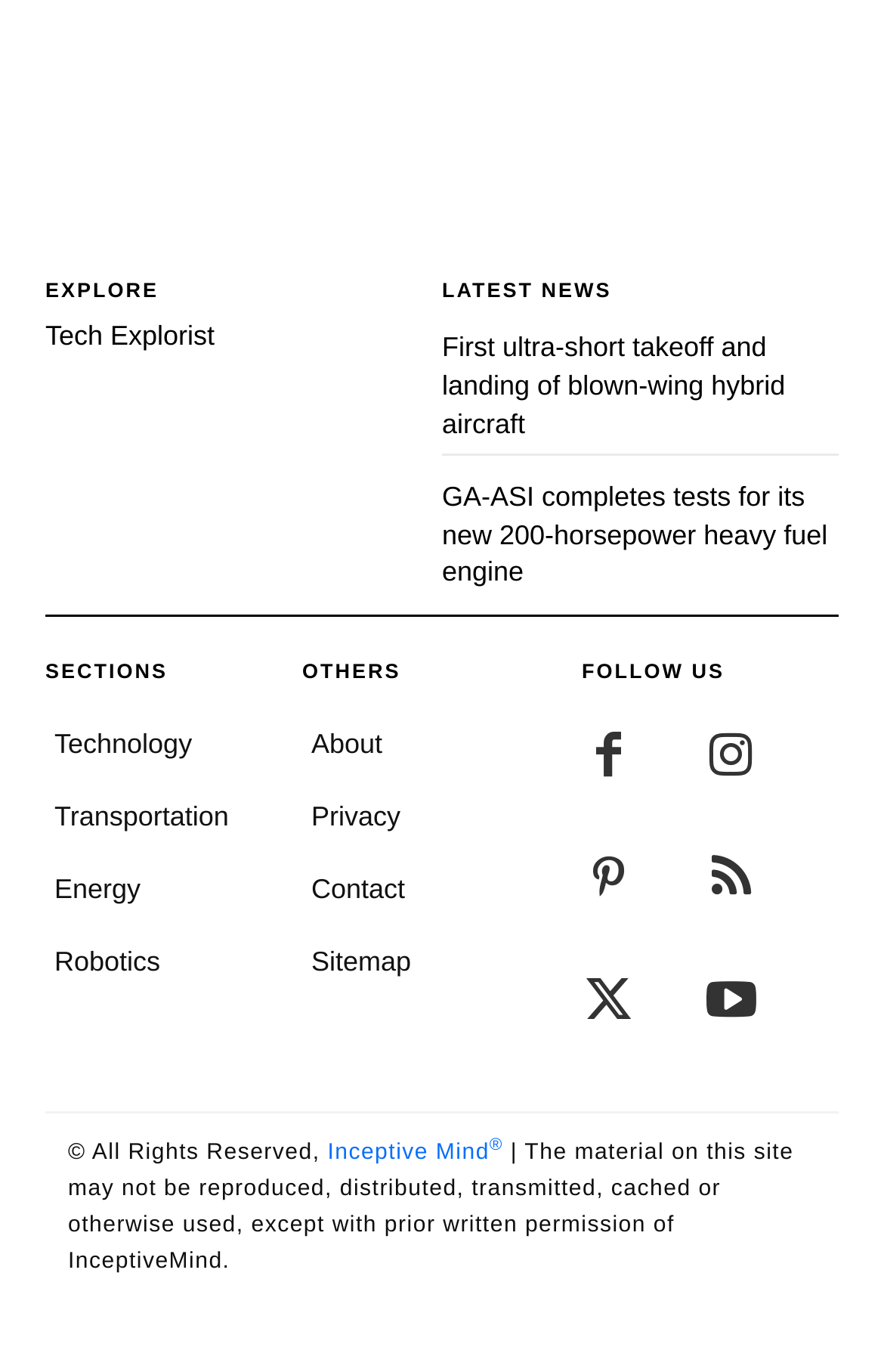Determine the bounding box coordinates for the UI element with the following description: "Inceptive Mind®". The coordinates should be four float numbers between 0 and 1, represented as [left, top, right, bottom].

[0.37, 0.832, 0.569, 0.85]